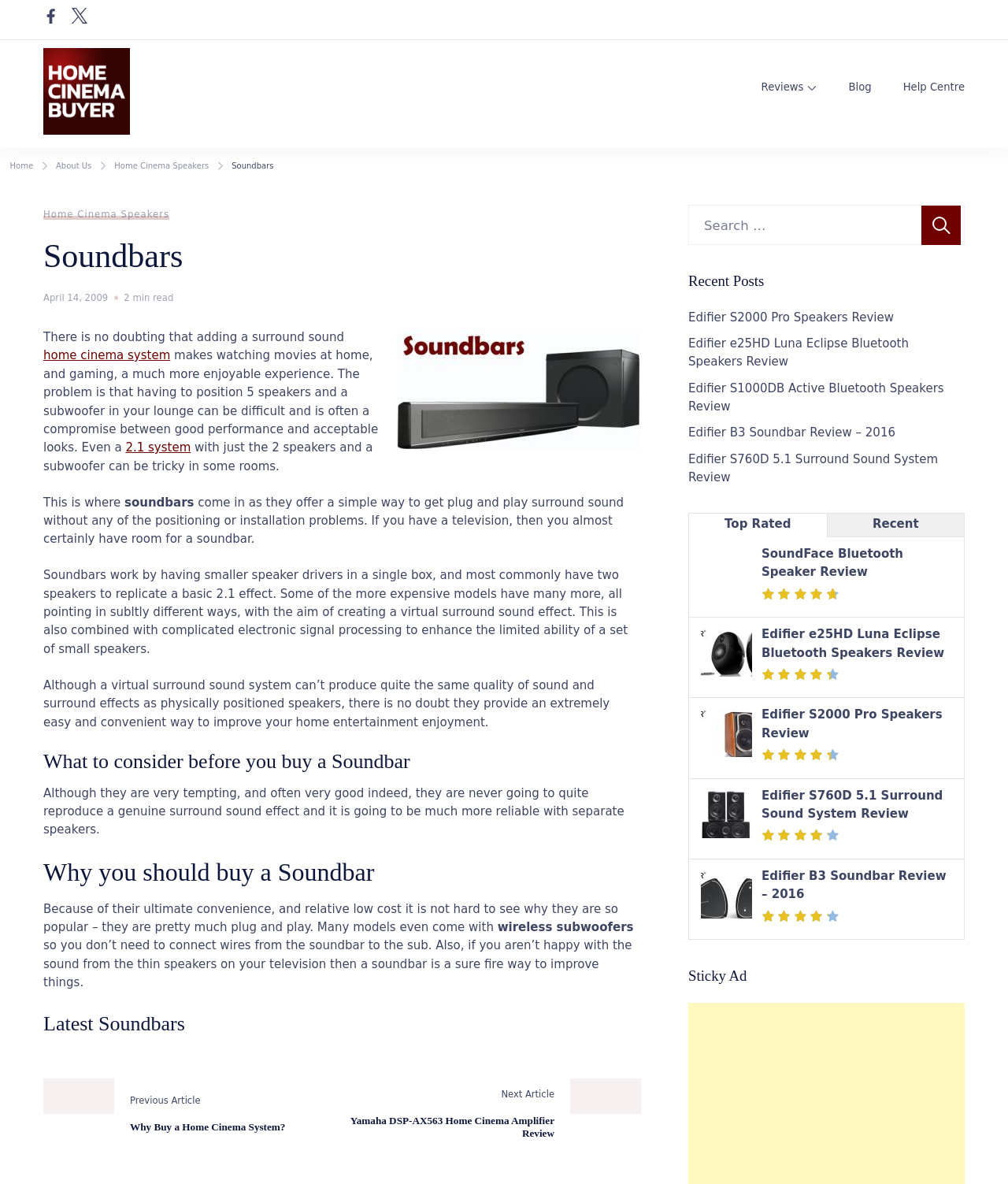Elaborate on the different components and information displayed on the webpage.

This webpage is about soundbars, specifically discussing their benefits and features for home entertainment. At the top, there are social media links, including Facebook and Twitter, accompanied by their respective icons. Below that, there is a navigation menu with links to "Home Cinema Buyer", "Reviews", "Blog", and "Help Centre". 

The main content of the page is an article about soundbars, which starts with a heading "Soundbars" and a brief introduction to the topic. The article is divided into sections, including "What to consider before you buy a Soundbar" and "Why you should buy a Soundbar". The text discusses the advantages of soundbars, such as their convenience and ease of use, as well as their ability to improve home entertainment experiences.

There is an image related to soundbars in the middle of the article. The article also includes links to other relevant topics, such as "home cinema system" and "2.1 system".

At the bottom of the page, there are links to previous and next articles, as well as a search bar and a section for recent posts. The recent posts section lists several articles related to soundbars and home entertainment, including reviews of specific products. There is also a "Top Rated" and "Recent" link above the recent posts section.